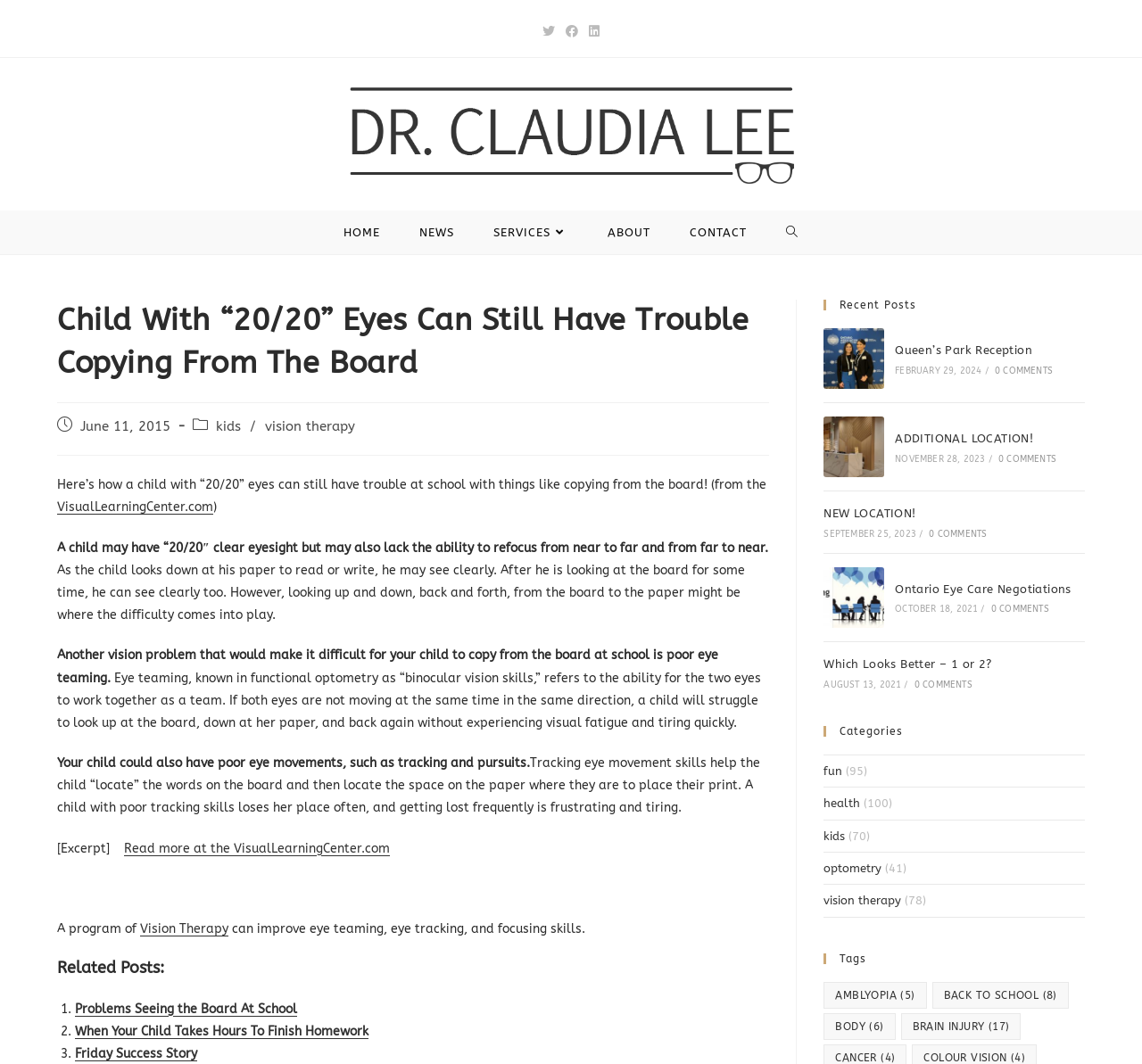Determine the bounding box for the UI element described here: "alt="Download the BibleAsk apps"".

None